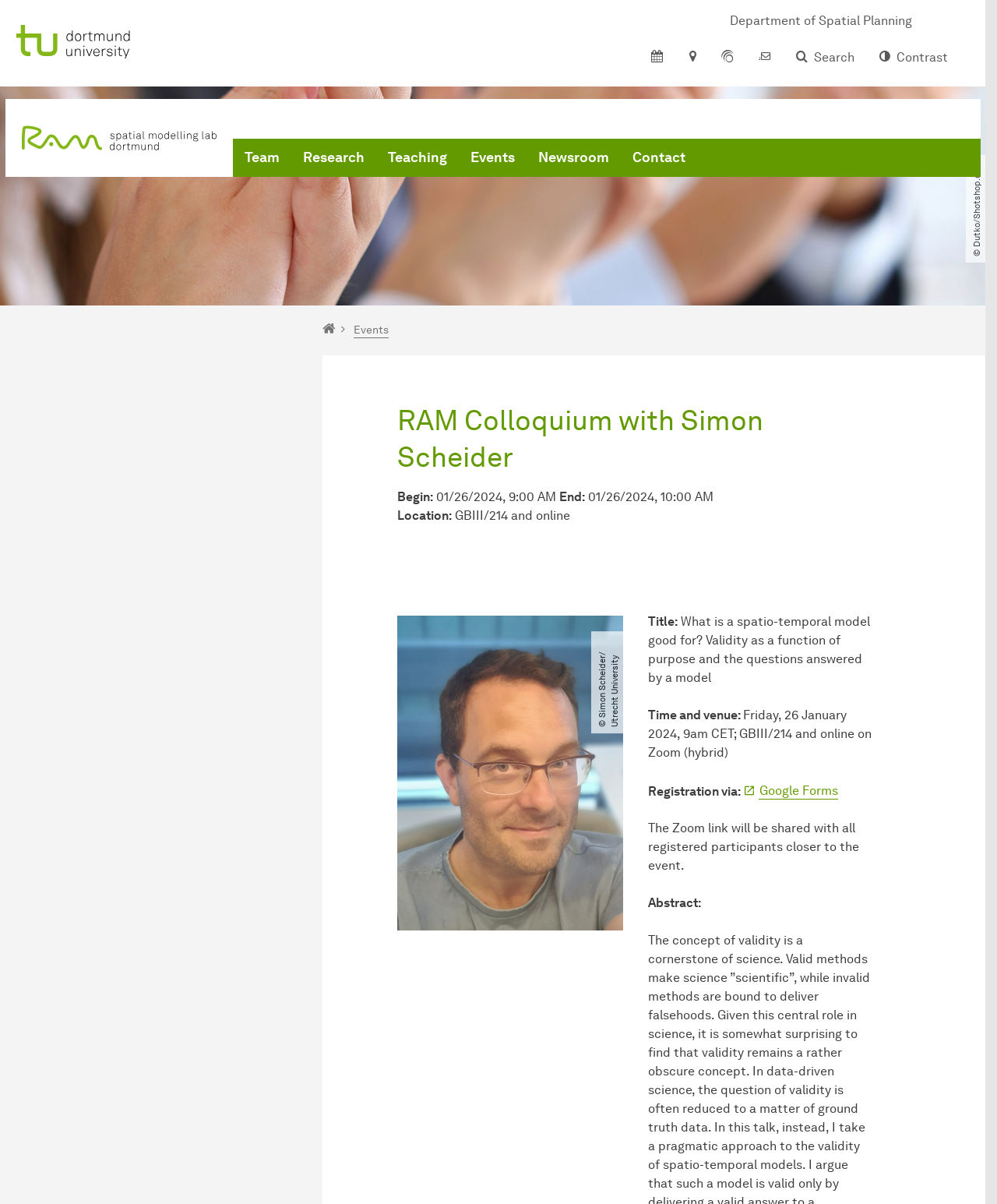What is the topic of the RAM Colloquium?
Look at the webpage screenshot and answer the question with a detailed explanation.

I found the answer by reading the title of the event 'RAM Colloquium with Simon Scheider' and the description 'What is a spatio-temporal model good for? Validity as a function of purpose and the questions answered by a model' which indicates that the topic of the colloquium is about spatio-temporal models.